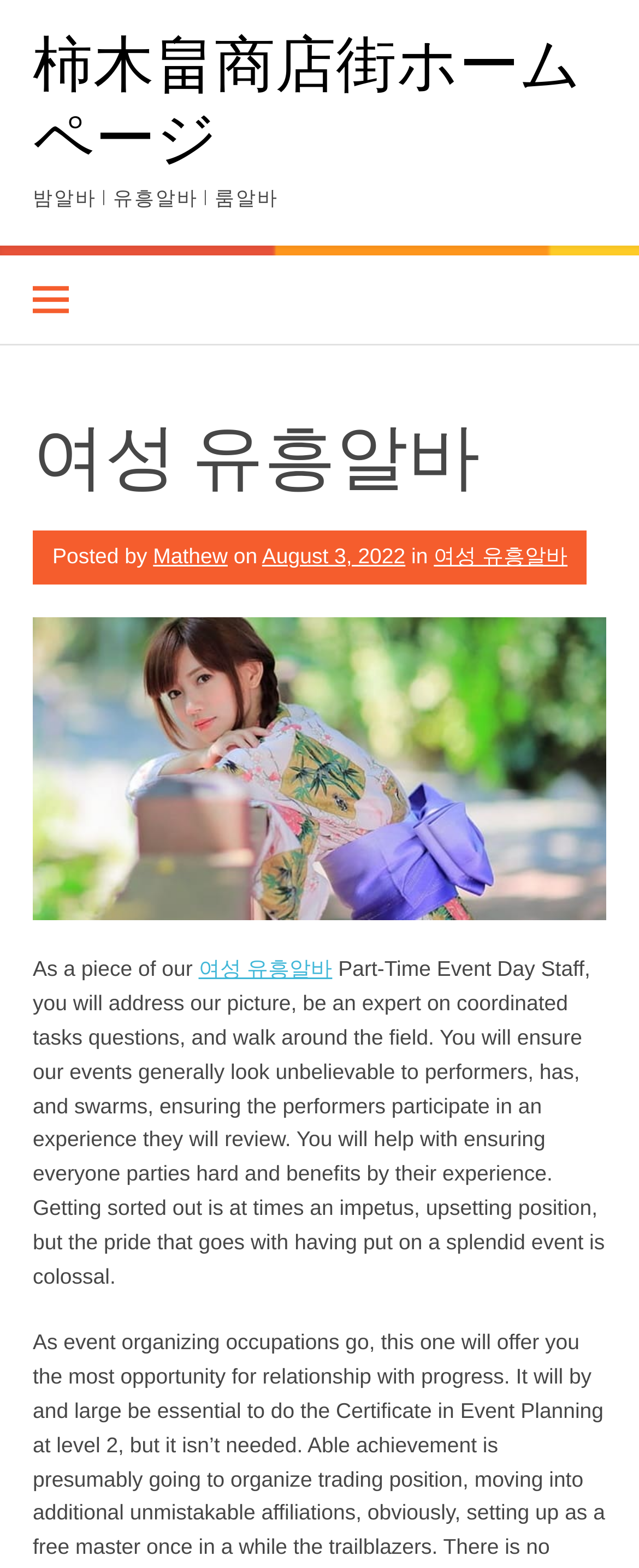Offer a detailed account of what is visible on the webpage.

The webpage appears to be a job posting for a part-time event day staff position at柿木畠商店街ホームページ. At the top of the page, there is a link to the homepage, followed by a heading that reads "밤알바 | 유흥알바 | 룸알바". Below this heading, there is a button with an icon, and to the right of the button, there is a header section that contains the title "여성 유흥알바" and some metadata about the post, including the author "Mathew" and the date "August 3, 2022".

The main content of the job posting is a paragraph of text that describes the responsibilities of the position, including addressing the company's image, being an expert on coordinated tasks, and ensuring that events look great to performers, guests, and crowds. The text also mentions the importance of getting organized and the pride that comes with putting on a successful event.

The layout of the page is organized, with clear headings and concise text. The job posting is the main focus of the page, and the metadata and other elements are arranged around it in a logical and easy-to-follow manner.